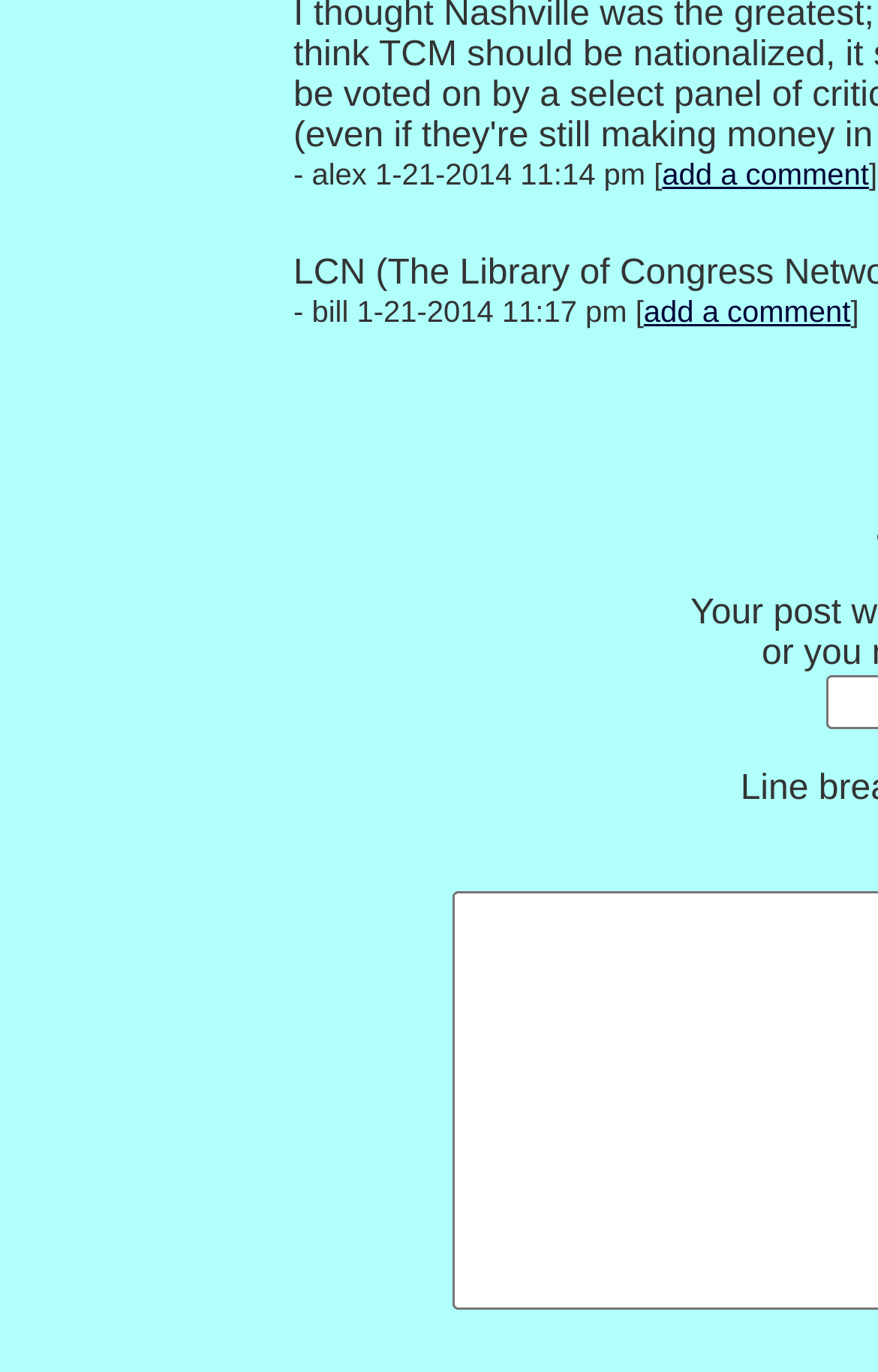Highlight the bounding box of the UI element that corresponds to this description: "add a comment".

[0.754, 0.115, 0.99, 0.139]